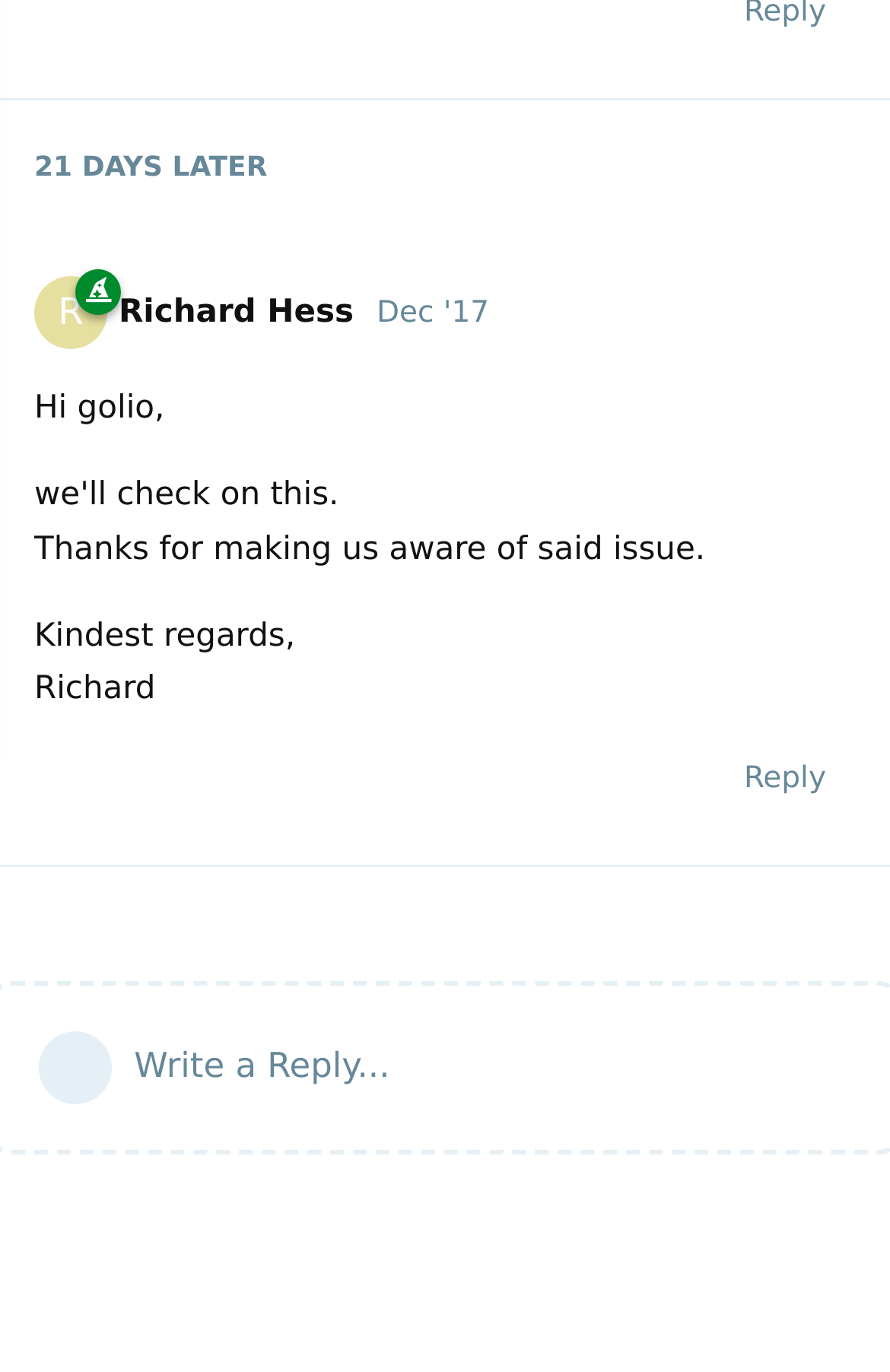Determine the bounding box coordinates of the UI element that matches the following description: "RRichard Hess". The coordinates should be four float numbers between 0 and 1 in the format [left, top, right, bottom].

[0.038, 0.215, 0.397, 0.241]